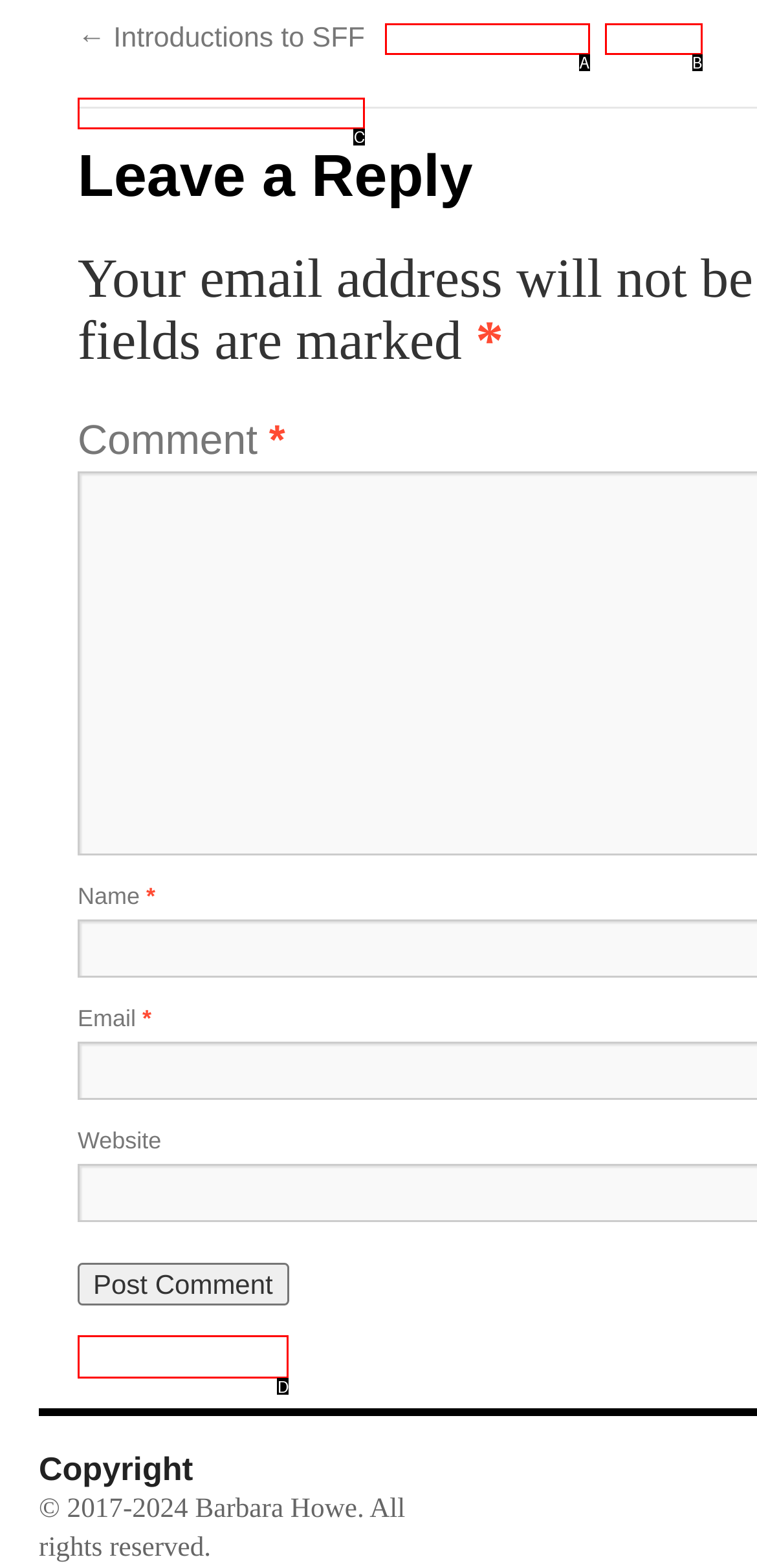Determine the HTML element that best matches this description: Alternate History from the given choices. Respond with the corresponding letter.

A